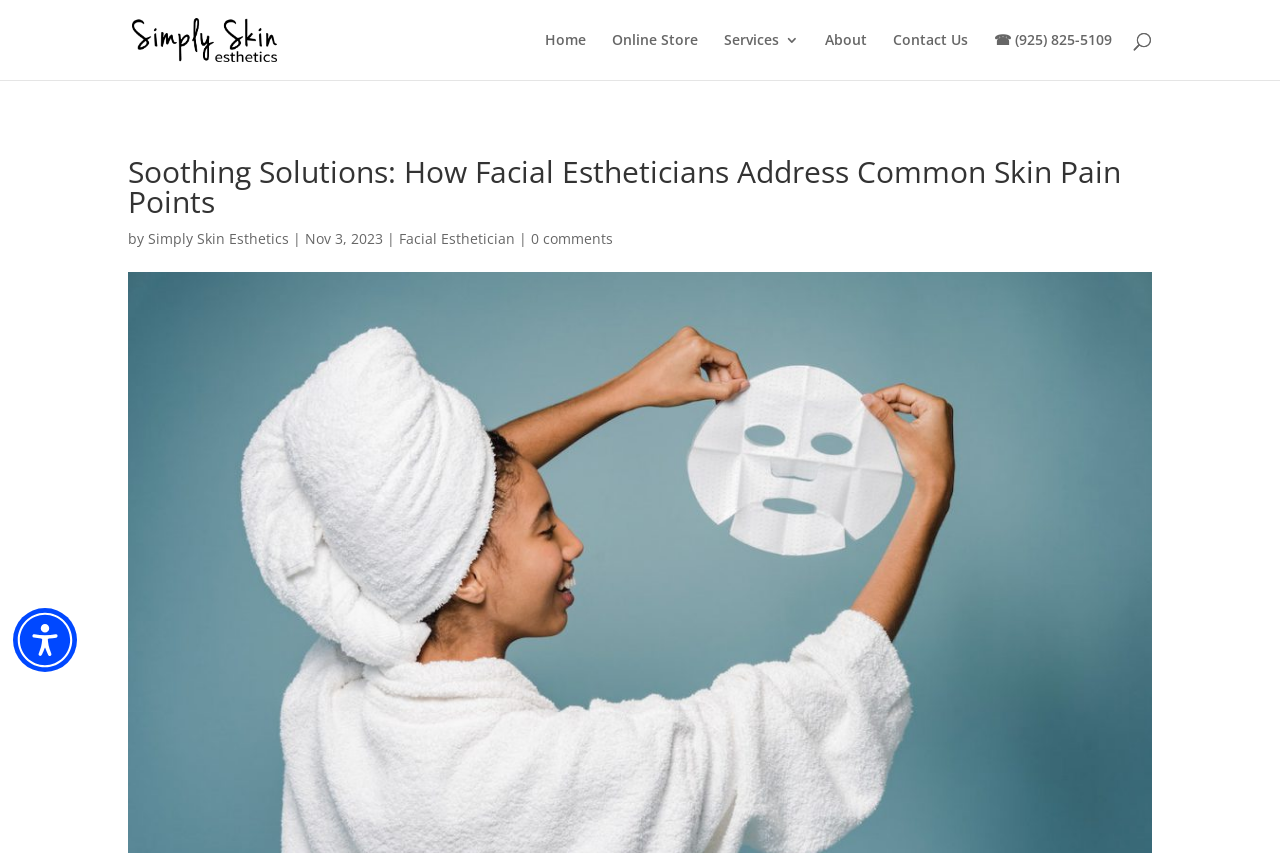Please identify the bounding box coordinates of the clickable element to fulfill the following instruction: "Read about Facial Esthetician". The coordinates should be four float numbers between 0 and 1, i.e., [left, top, right, bottom].

[0.312, 0.268, 0.402, 0.291]